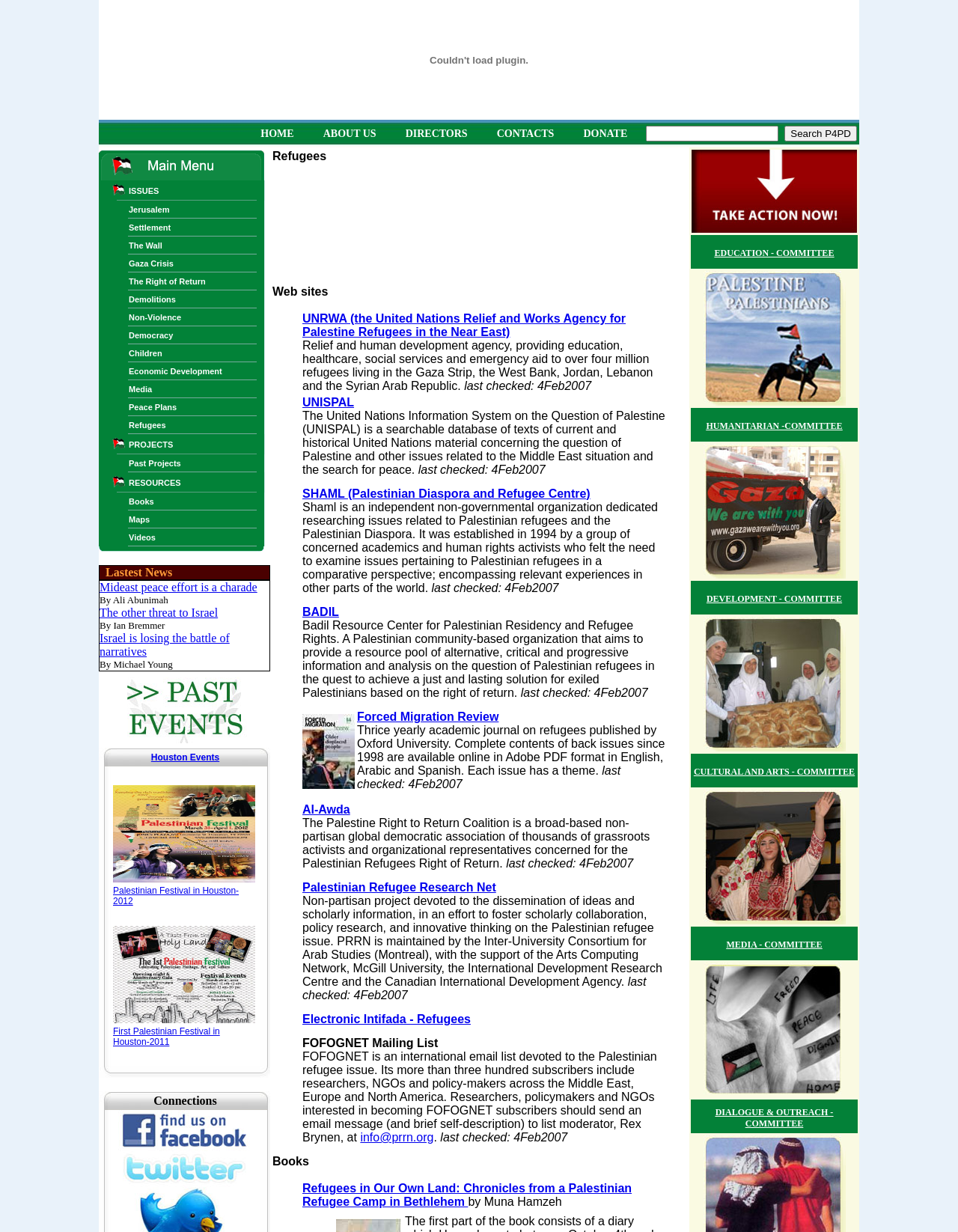Offer a meticulous caption that includes all visible features of the webpage.

The webpage is titled "Palestinians for Peace and Democracy". At the top, there is a layout table row with a plugin object and an embedded object, which are both disabled. 

Below this, there is a layout table row with a table cell containing a menu with links to various pages, including "HOME", "ABOUT US", "DIRECTORS", "CONTACTS", "DONATE", and a search function. The menu items are evenly spaced and take up the entire width of the page.

On the left side of the page, there is a table with multiple rows, each containing a link to a different topic, such as "ISSUES", "Jerusalem", "Settlement", "The Wall", "Gaza Crisis", and others. These links are arranged vertically and take up about a quarter of the page's width. There is also an image at the top of this section.

The rest of the page is empty, with no other visible content or images.